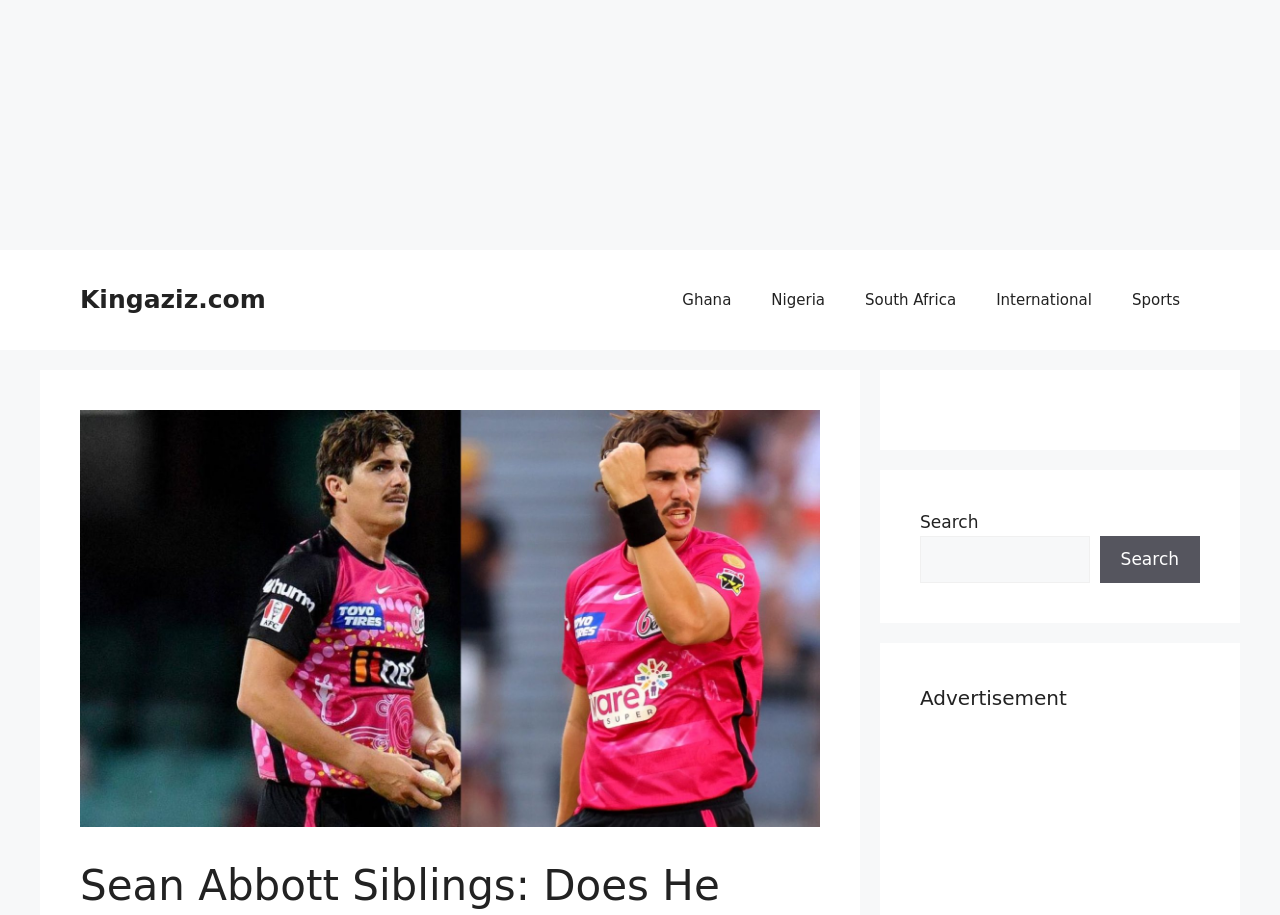Provide the bounding box coordinates of the section that needs to be clicked to accomplish the following instruction: "Read the 'Recognizing The Right Time To Expand Your Business Internationally' article."

None